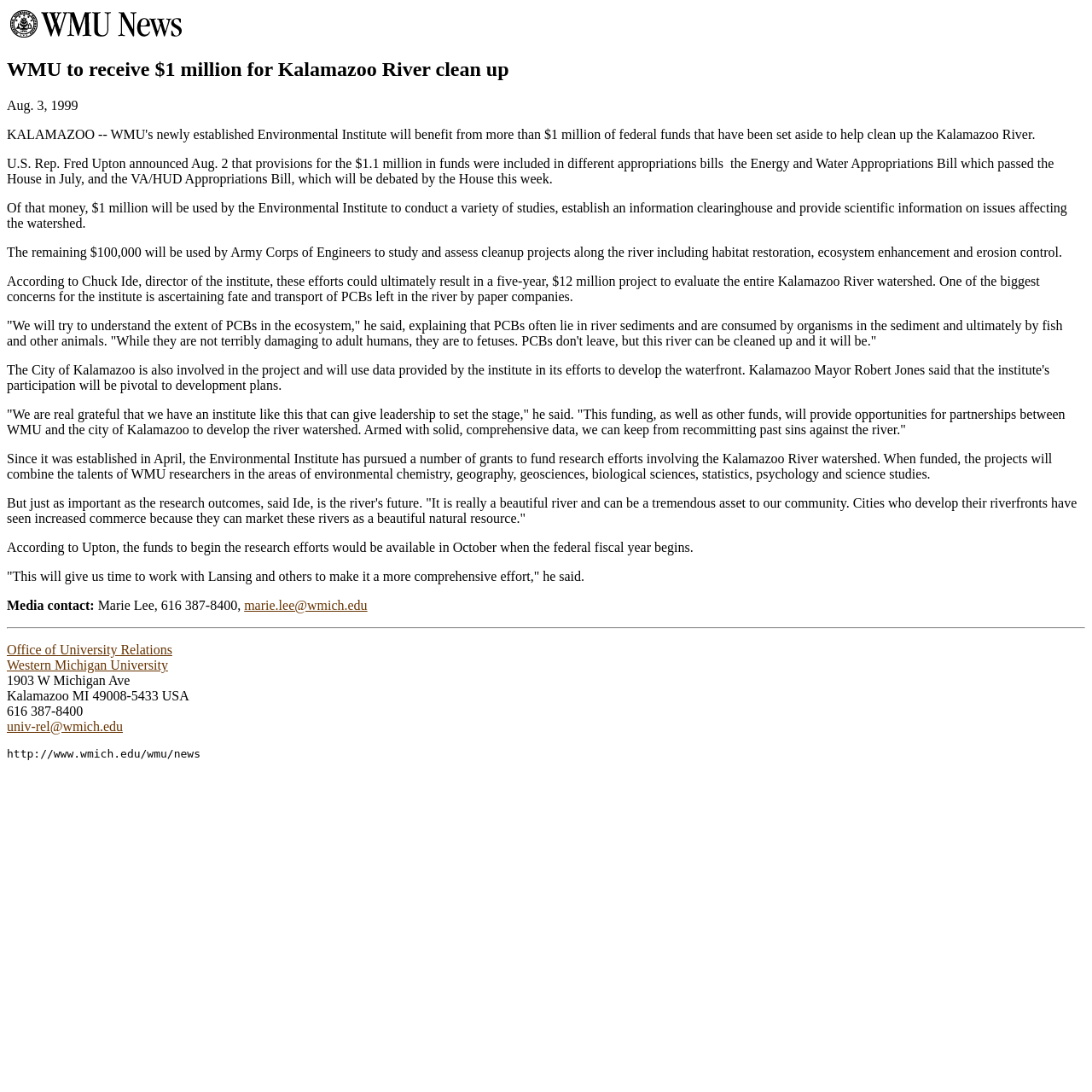Who is the director of the Environmental Institute? Please answer the question using a single word or phrase based on the image.

Chuck Ide